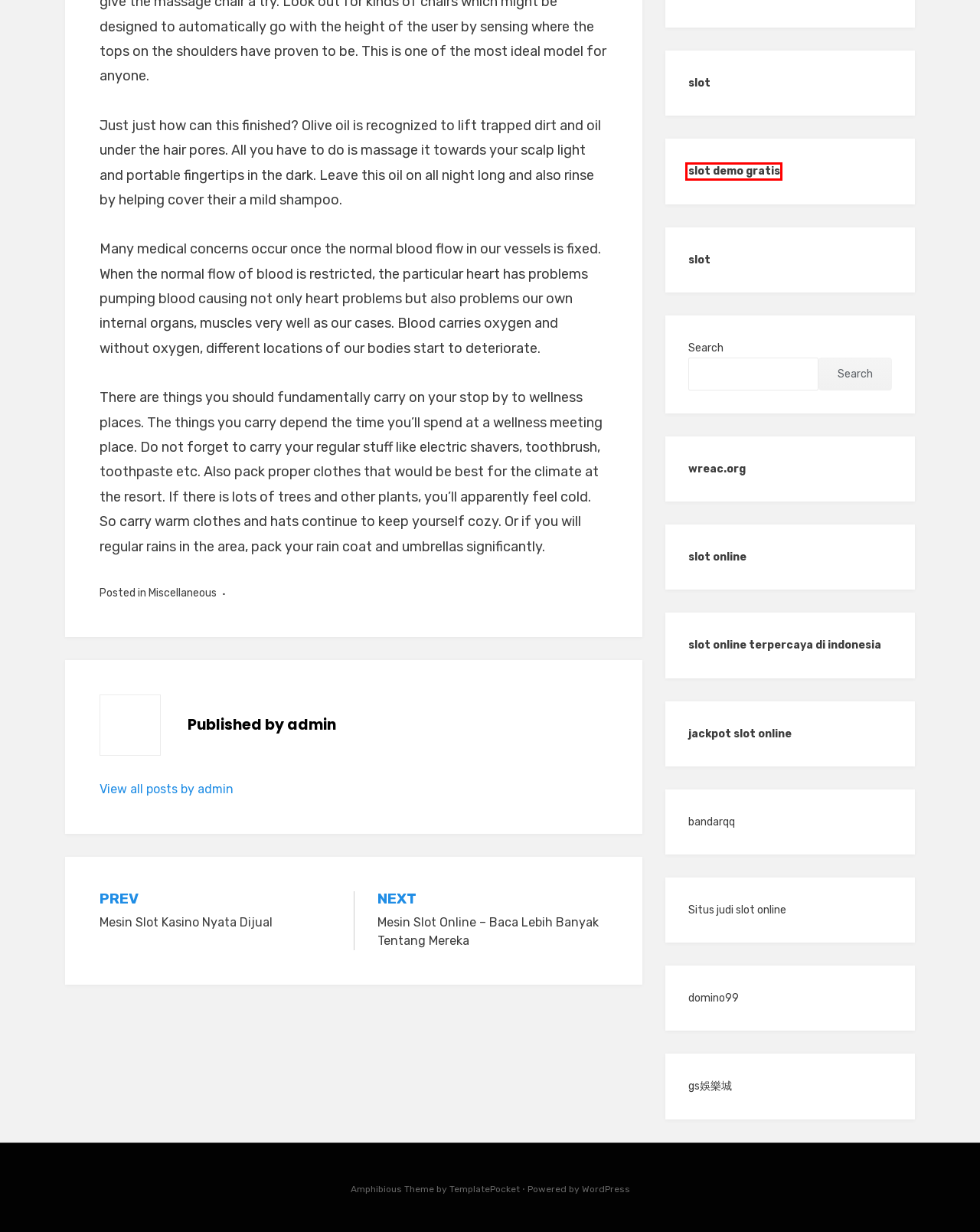You are looking at a webpage screenshot with a red bounding box around an element. Pick the description that best matches the new webpage after interacting with the element in the red bounding box. The possible descriptions are:
A. Daftar Situs Judi Slot Online Terpercaya Dan Judi Online Terbaik
B. ﻿Mesin Slot Kasino Nyata Dijual – Agentl8
C. Free Templates, Vectors, Photos, PNG and PSD Downloads - TemplatePocket
D. The domain name domino99.live is for sale
E. GSBET官方網站-娛樂城no.1首選
F. Blog Tool, Publishing Platform, and CMS – WordPress.org
G. ﻿Mesin Slot Online – Baca Lebih Banyak Tentang Mereka – Agentl8
H. Demo Slot 5000 : Situs Slot Pragmatic Play Demo Twilight Princess 1000 Gratis

H